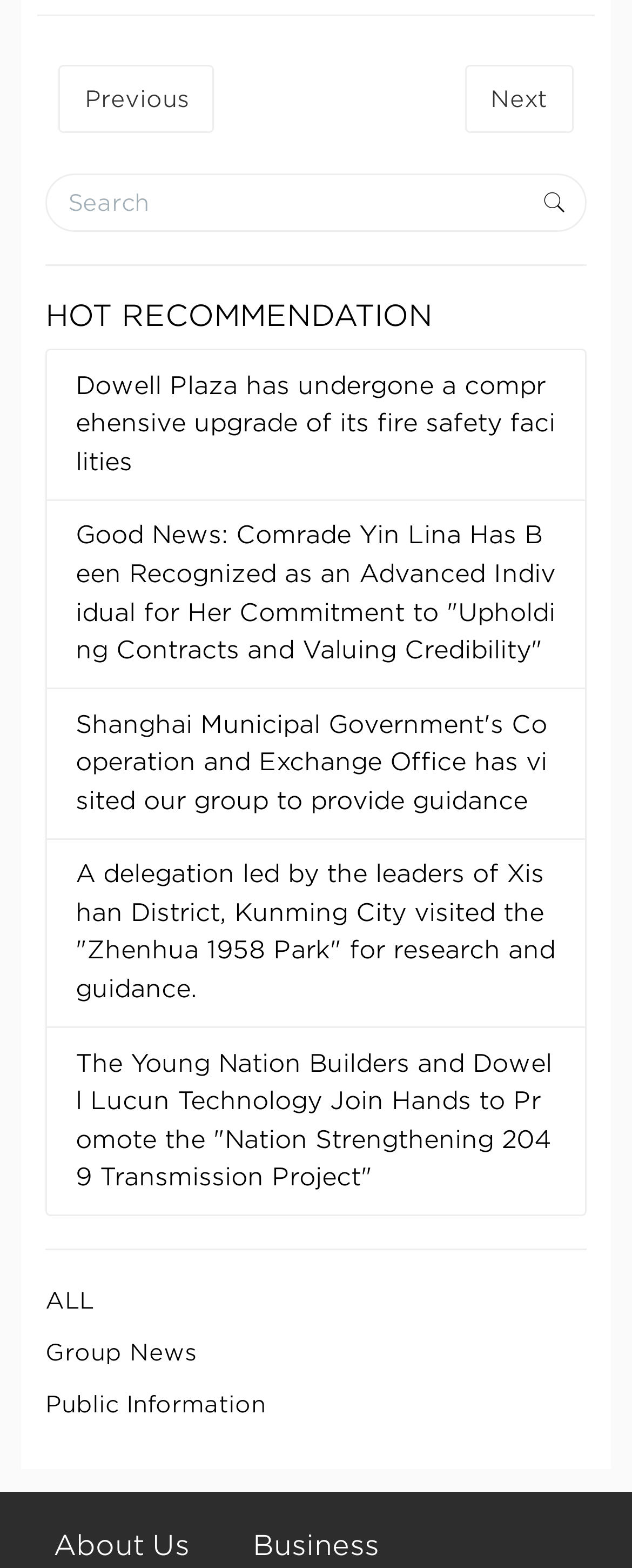Locate the bounding box coordinates of the clickable element to fulfill the following instruction: "Read about Dowell Plaza's fire safety facilities upgrade". Provide the coordinates as four float numbers between 0 and 1 in the format [left, top, right, bottom].

[0.12, 0.236, 0.879, 0.304]